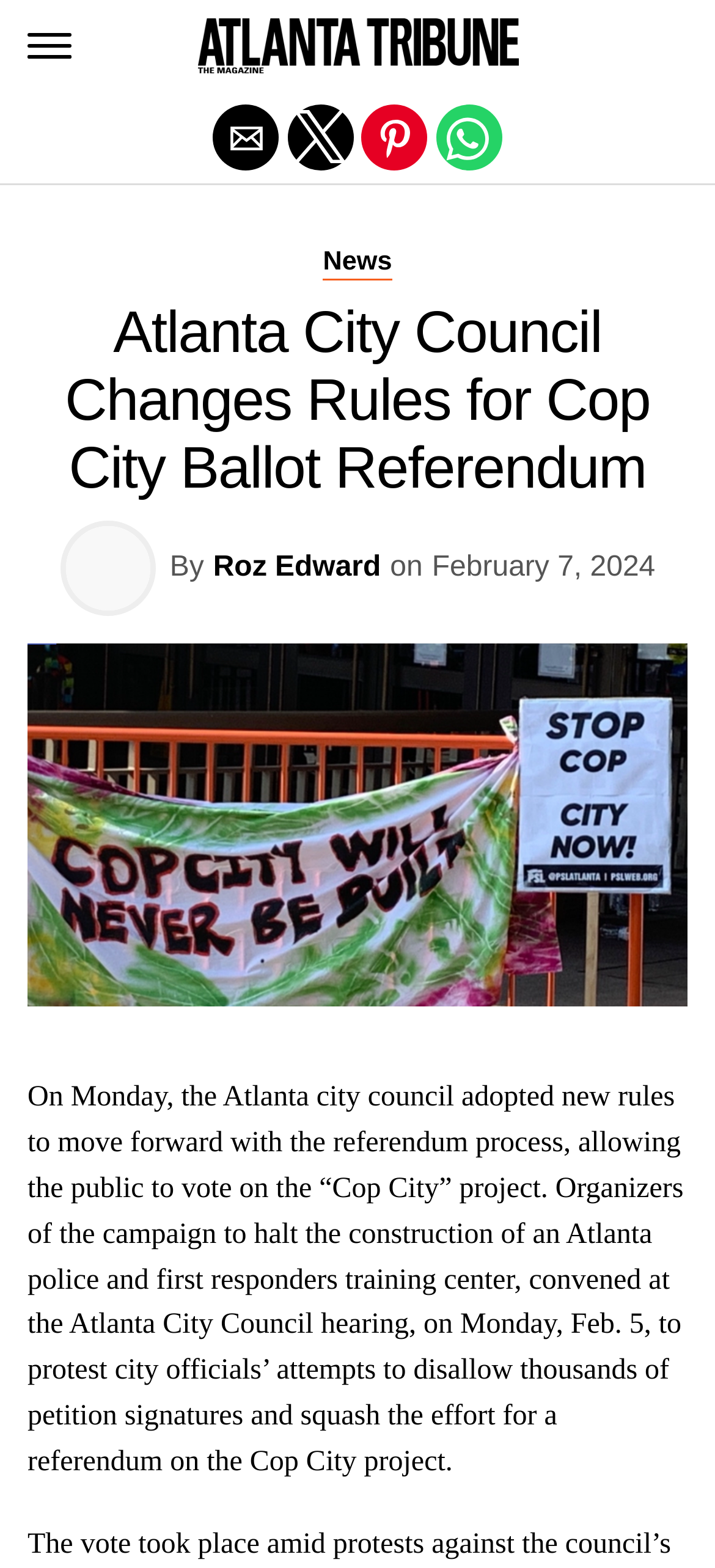Please identify the bounding box coordinates of the element I should click to complete this instruction: 'Click the share by email button'. The coordinates should be given as four float numbers between 0 and 1, like this: [left, top, right, bottom].

[0.298, 0.067, 0.391, 0.109]